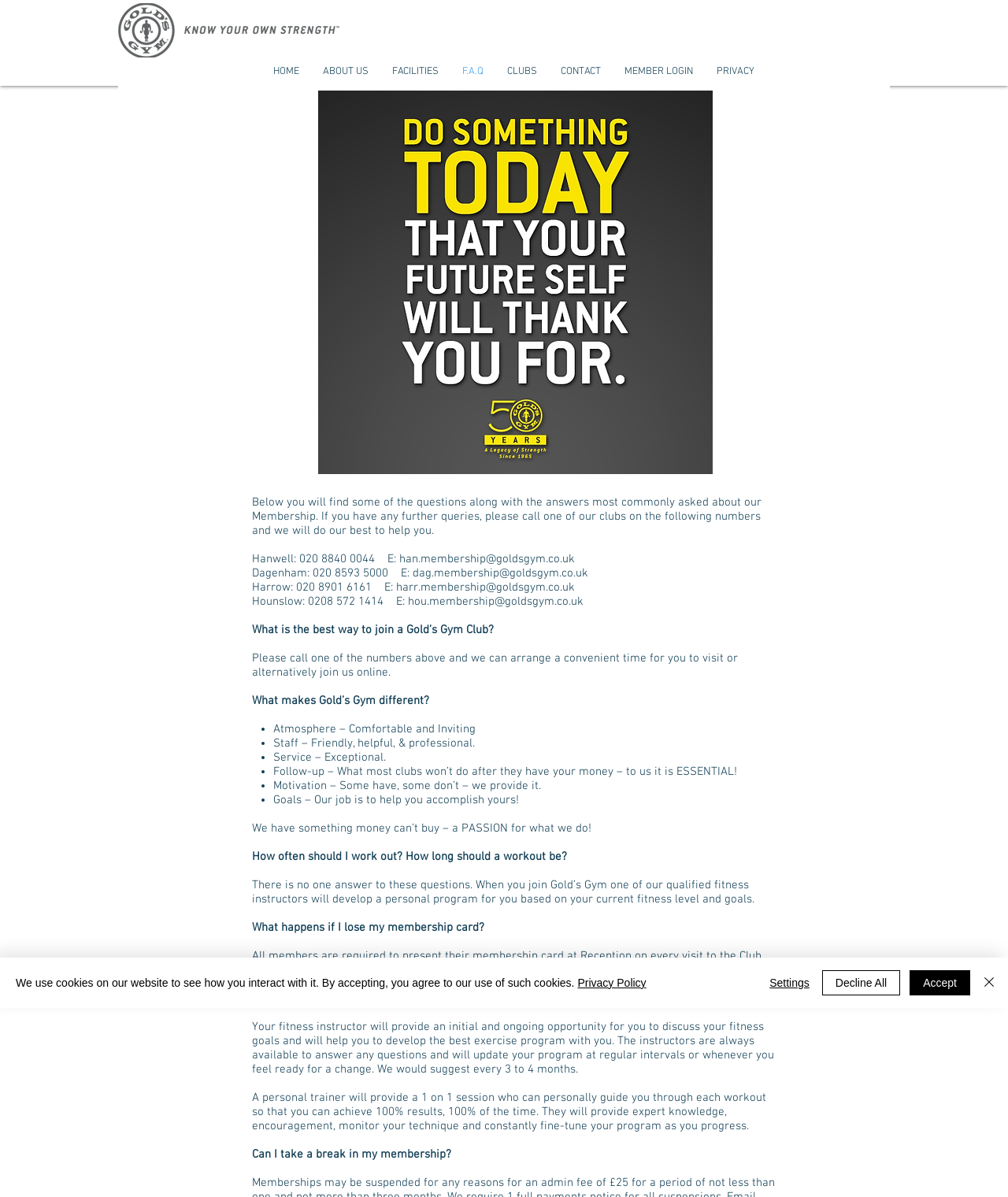Can you find the bounding box coordinates of the area I should click to execute the following instruction: "Click What is the best way to join a Gold’s Gym Club?"?

[0.25, 0.52, 0.49, 0.532]